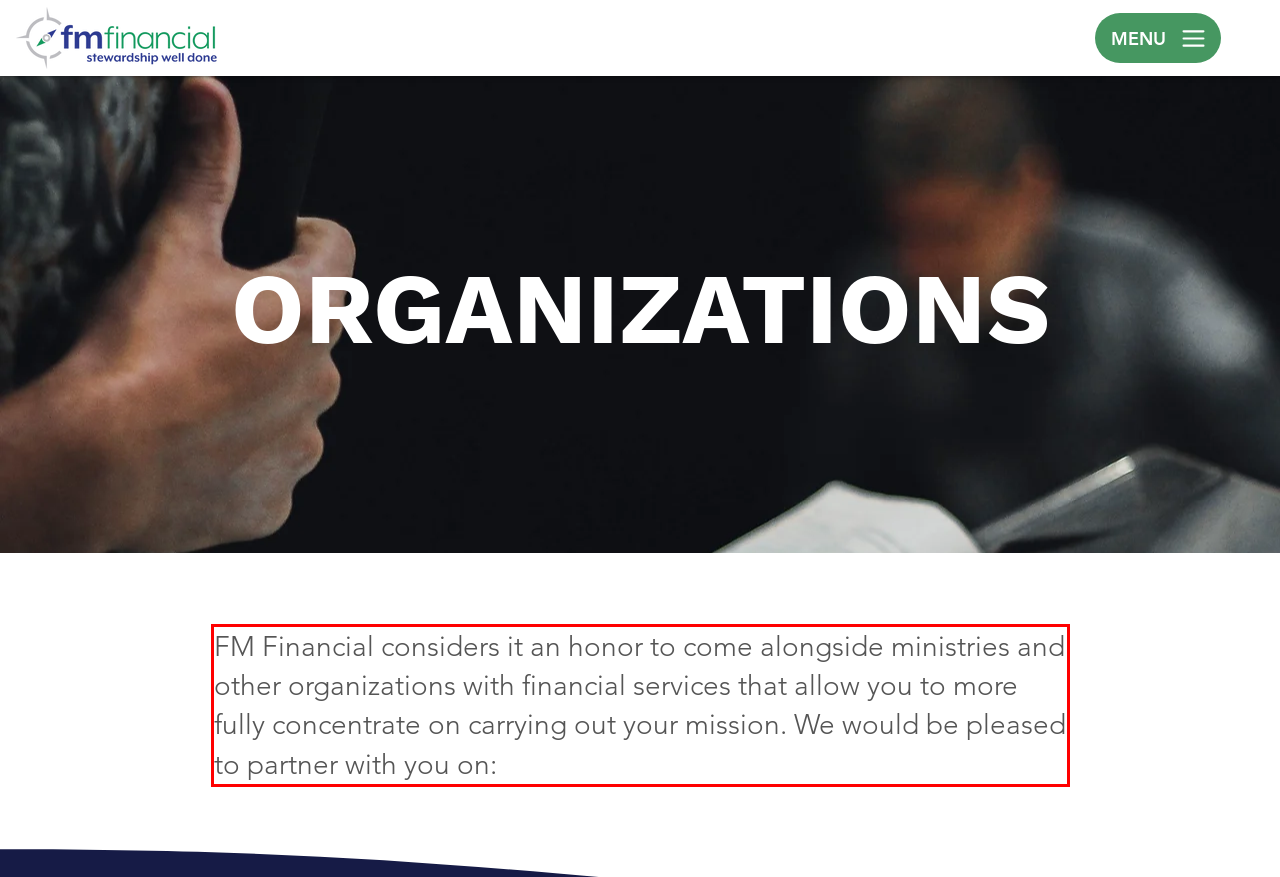You are provided with a screenshot of a webpage that includes a UI element enclosed in a red rectangle. Extract the text content inside this red rectangle.

FM Financial considers it an honor to come alongside ministries and other organizations with financial services that allow you to more fully concentrate on carrying out your mission. We would be pleased to partner with you on: